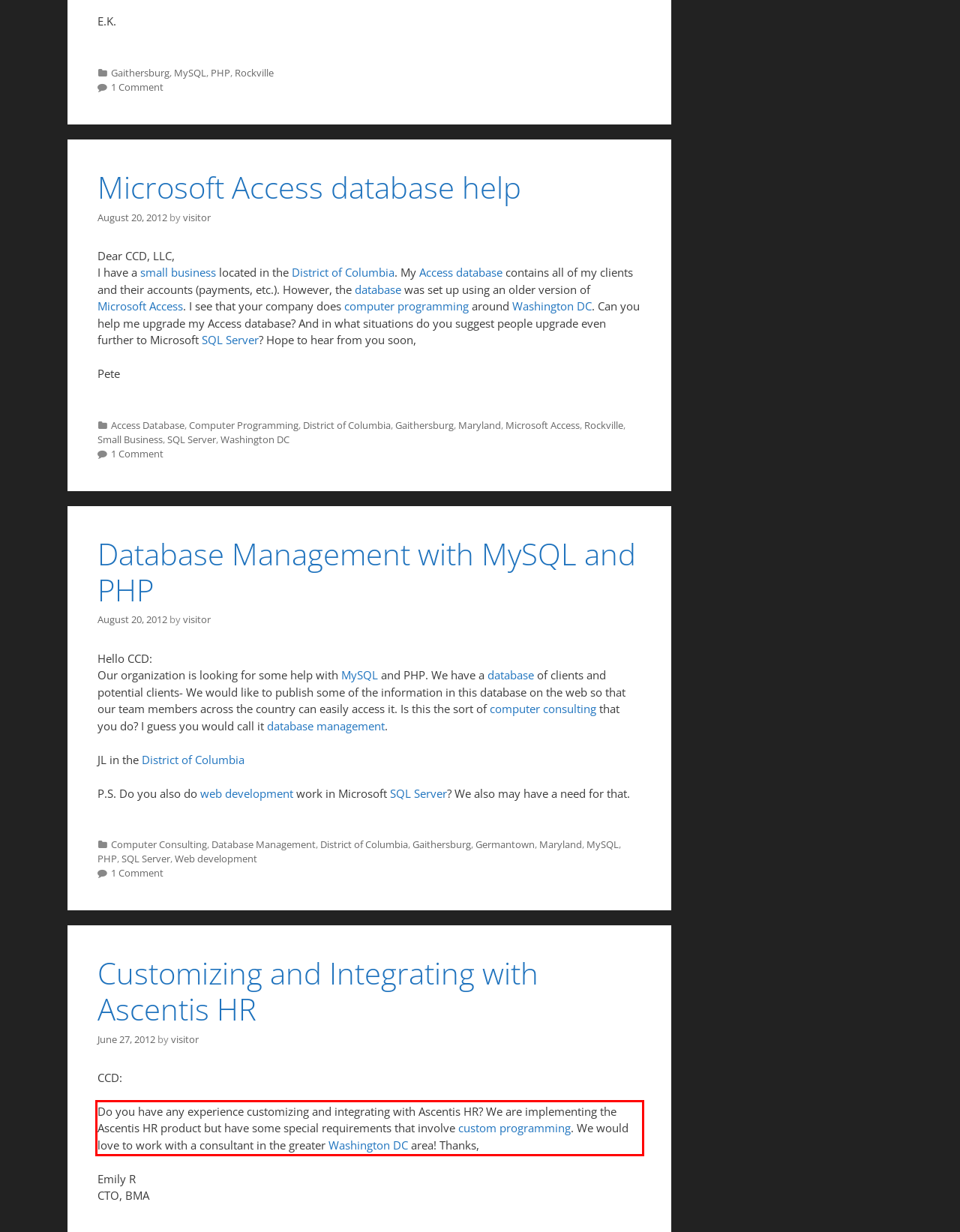Please perform OCR on the text within the red rectangle in the webpage screenshot and return the text content.

Do you have any experience customizing and integrating with Ascentis HR? We are implementing the Ascentis HR product but have some special requirements that involve custom programming. We would love to work with a consultant in the greater Washington DC area! Thanks,